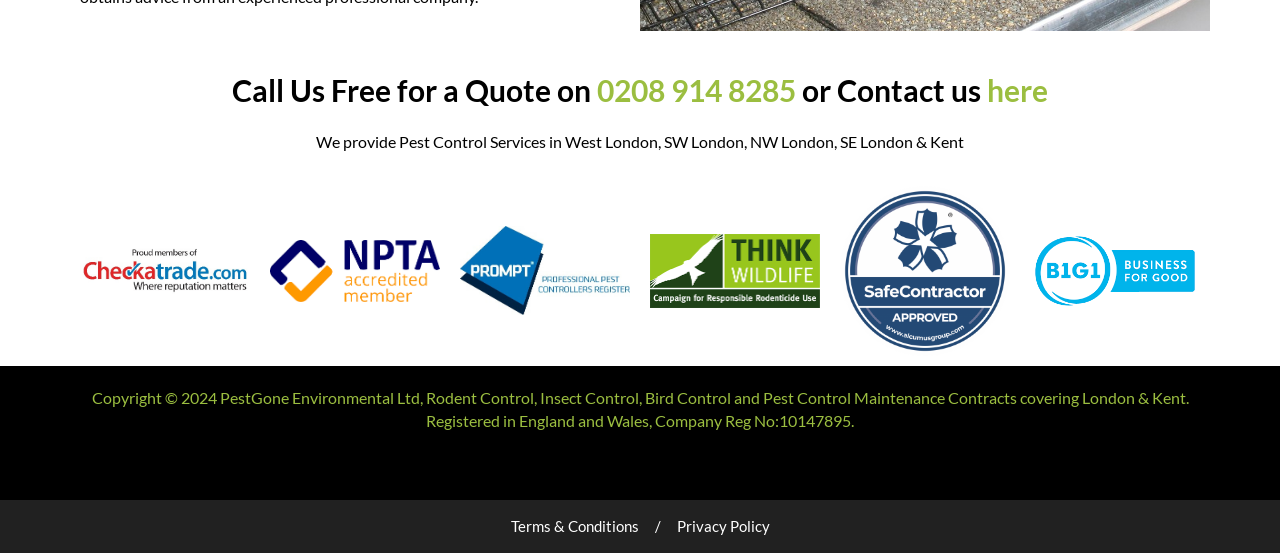What regions does PestGone provide services in?
Give a detailed explanation using the information visible in the image.

The regions are mentioned in the static text element below the heading, which says 'We provide Pest Control Services in West London, SW London, NW London, SE London & Kent'.